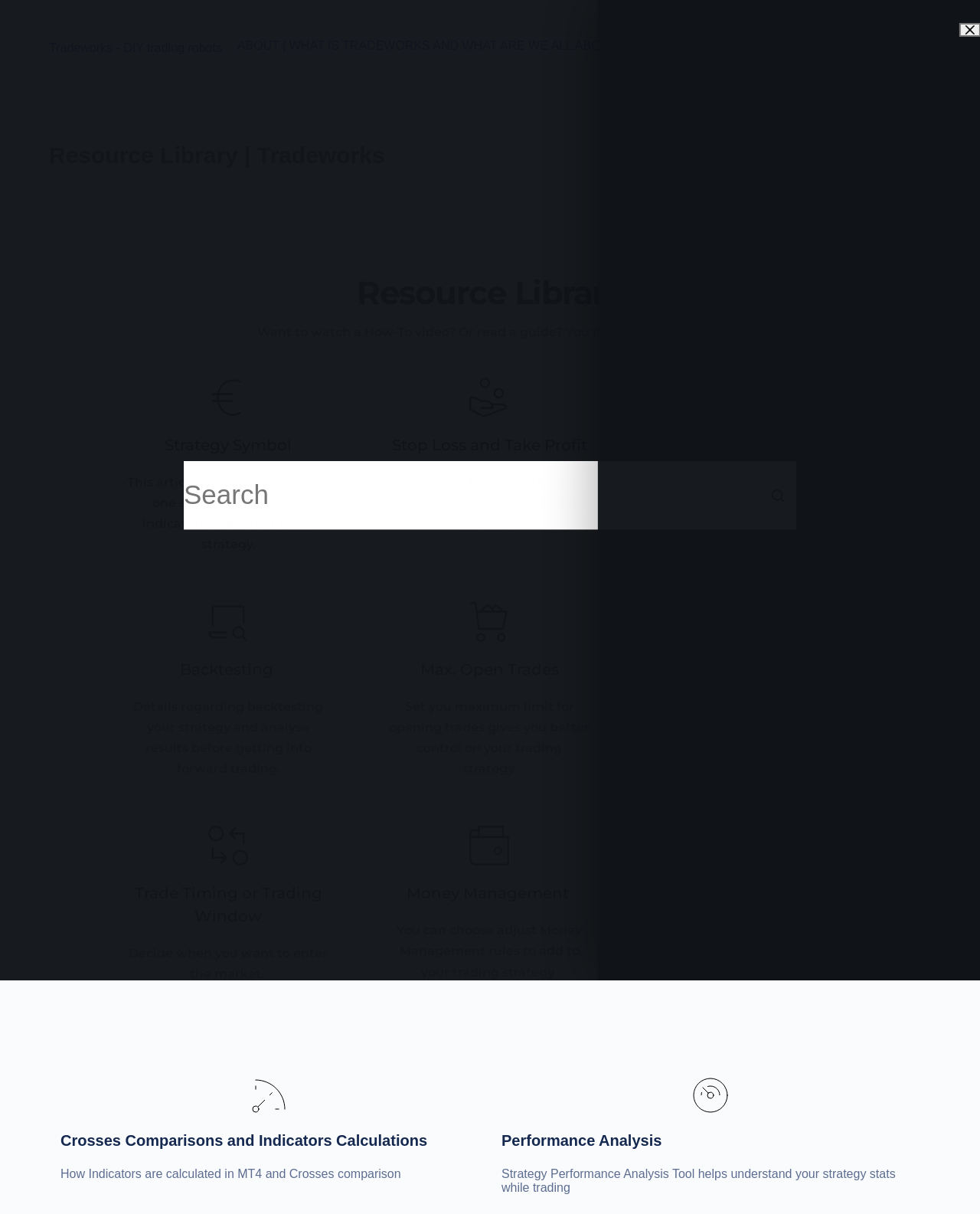Specify the bounding box coordinates (top-left x, top-left y, bottom-right x, bottom-right y) of the UI element in the screenshot that matches this description: parent_node: Money Management

[0.35, 0.67, 0.649, 0.821]